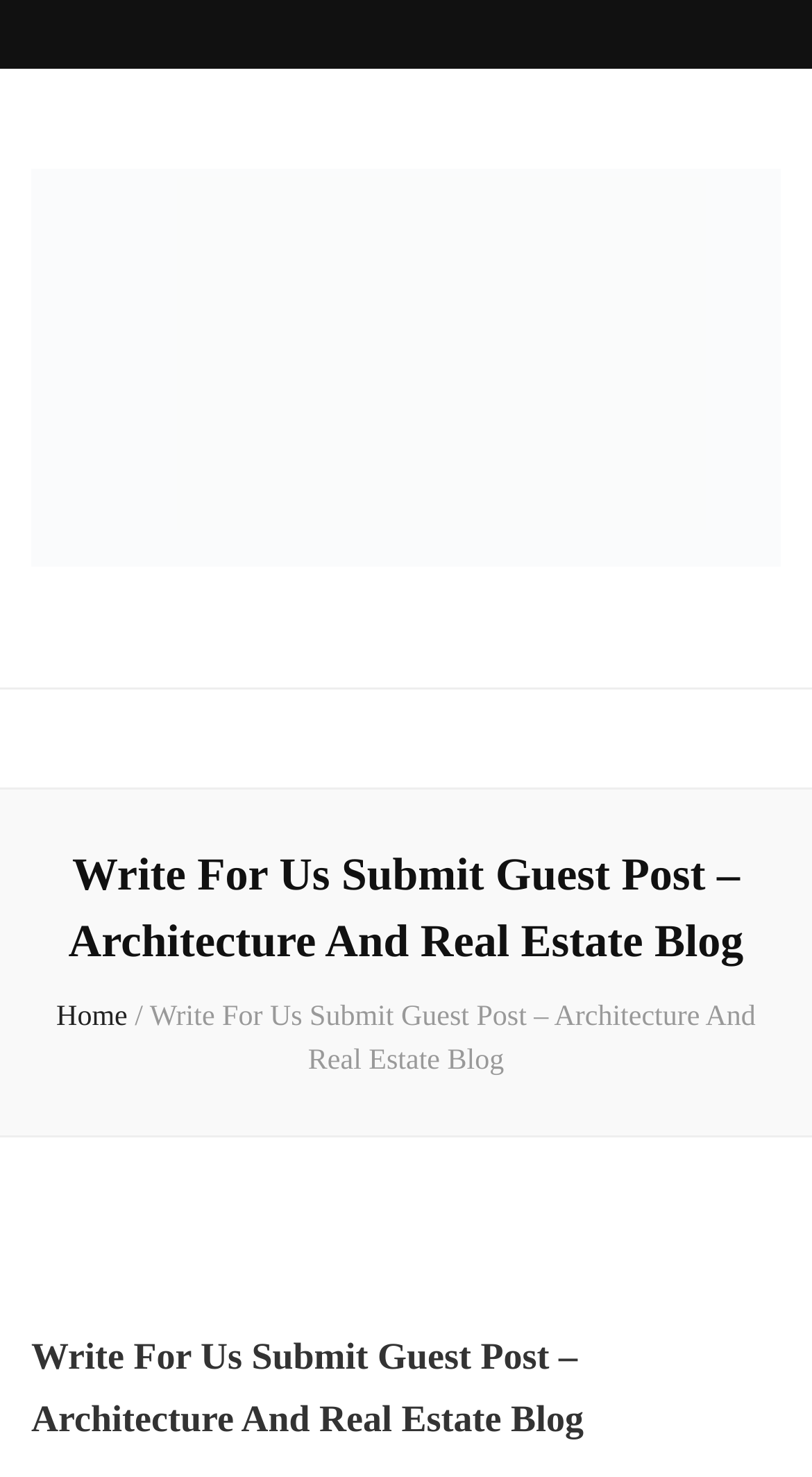Extract the bounding box of the UI element described as: "Sheds Home".

[0.038, 0.395, 0.838, 0.488]